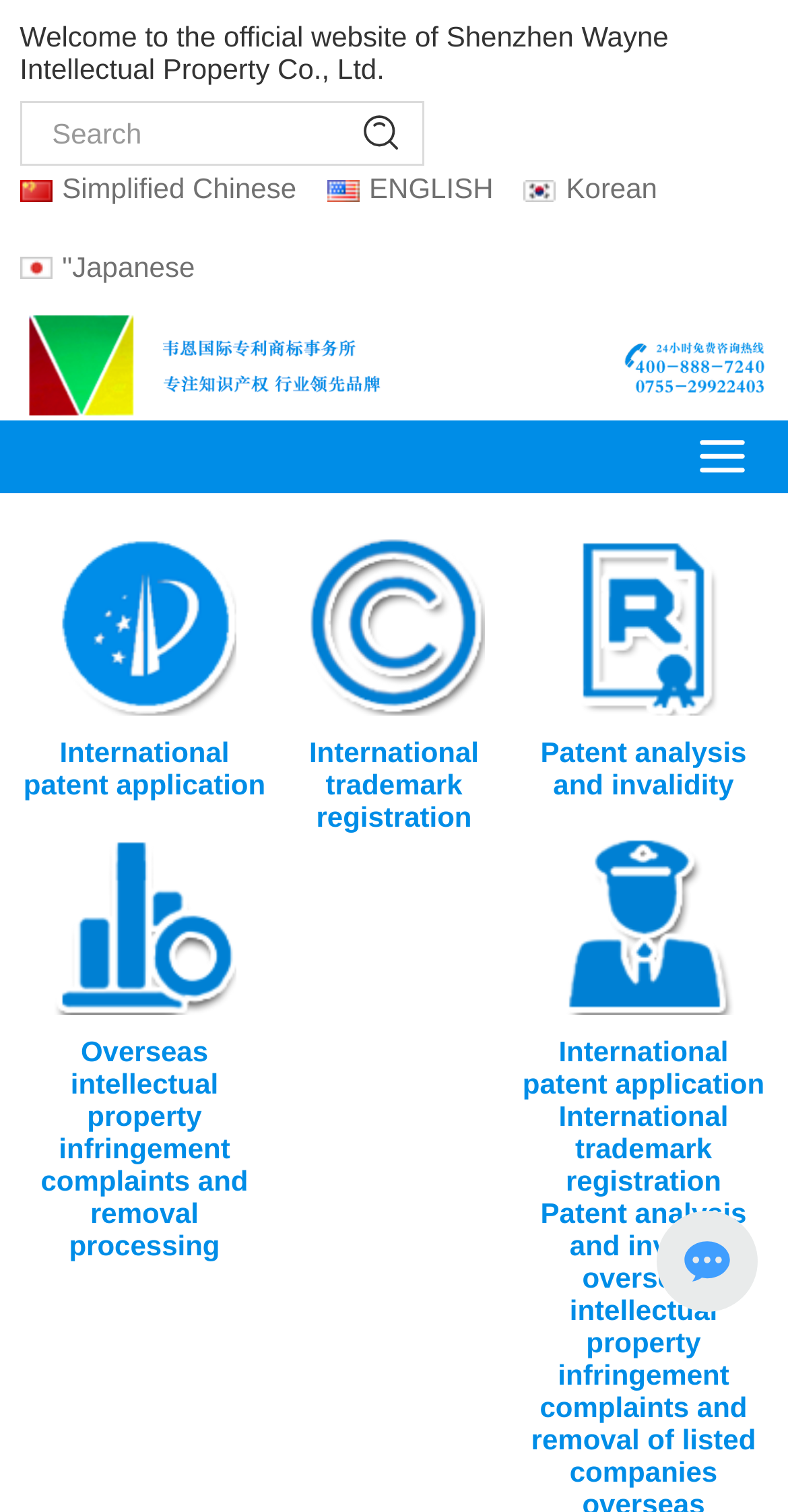Locate the primary heading on the webpage and return its text.

Welcome to the official website of Shenzhen Wayne Intellectual Property Co., Ltd.